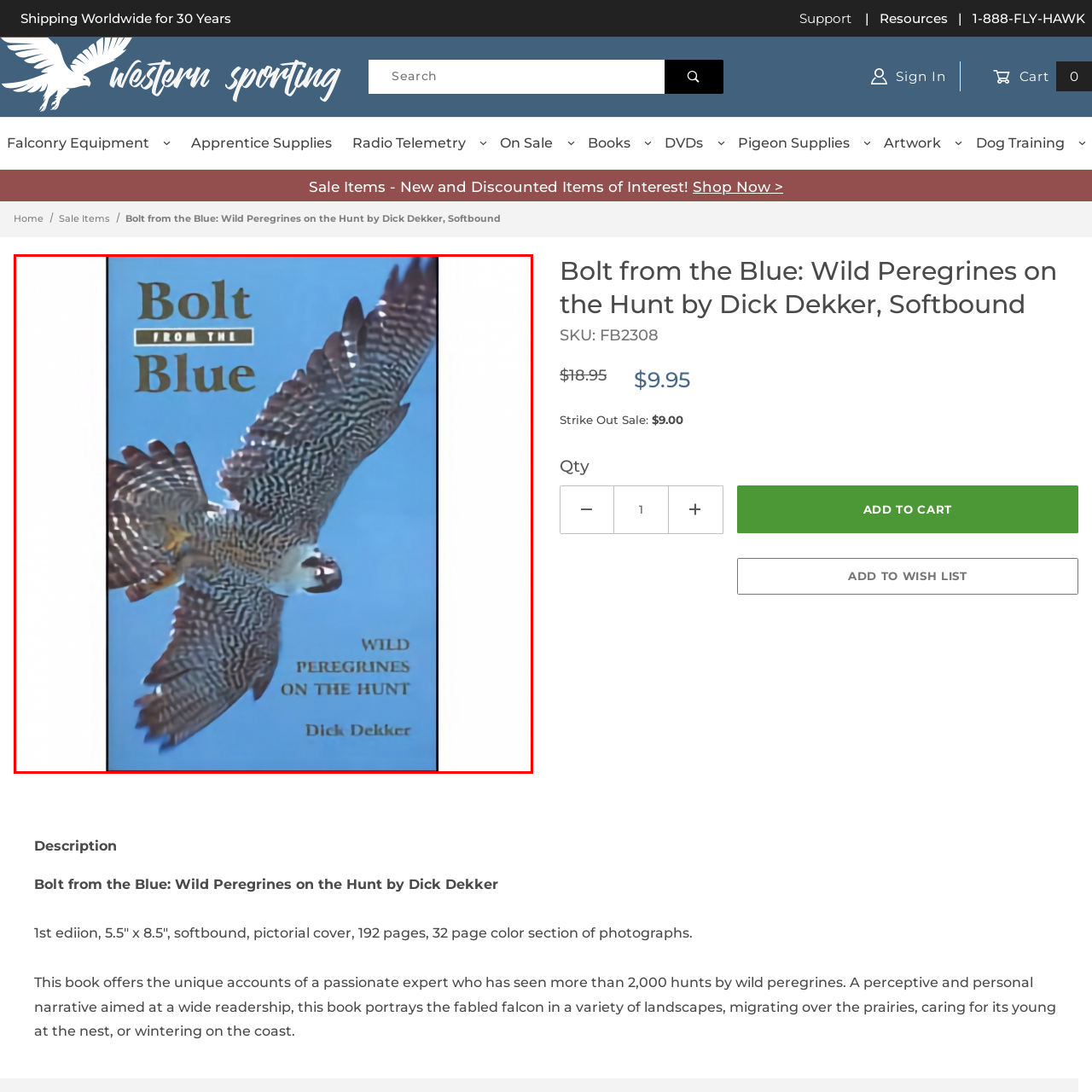Elaborate on the contents of the image highlighted by the red boundary in detail.

The image features the cover of the book "Bolt from the Blue: Wild Peregrines on the Hunt," authored by Dick Dekker. The artwork prominently displays a majestic peregrine falcon soaring against a vibrant blue backdrop, showcasing the bird in full flight. The title is elegantly presented in bold lettering, with "Bolt from the Blue" at the top, adding an intriguing visual element, followed by the subtitle "WILD PEREGRINES ON THE HUNT" below. The author's name, Dick Dekker, is also featured at the bottom of the cover, indicating the author’s contribution to this compelling work on the behavior and hunting prowess of these remarkable birds. The design captures the essence of the book, drawing in readers with its striking imagery and informative premise.